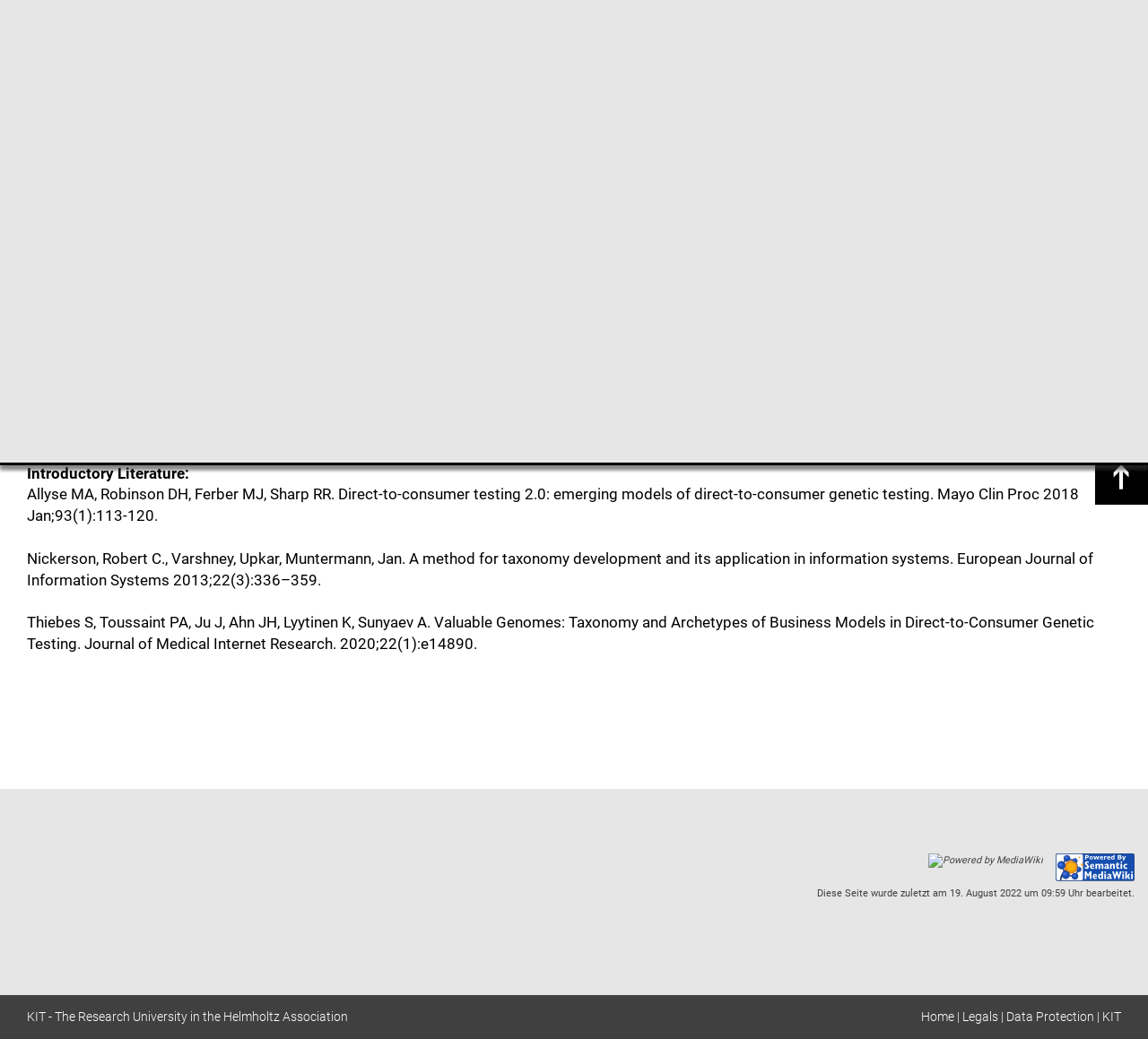Determine the bounding box of the UI element mentioned here: "alt="Powered by Semantic MediaWiki"". The coordinates must be in the format [left, top, right, bottom] with values ranging from 0 to 1.

[0.92, 0.828, 0.988, 0.84]